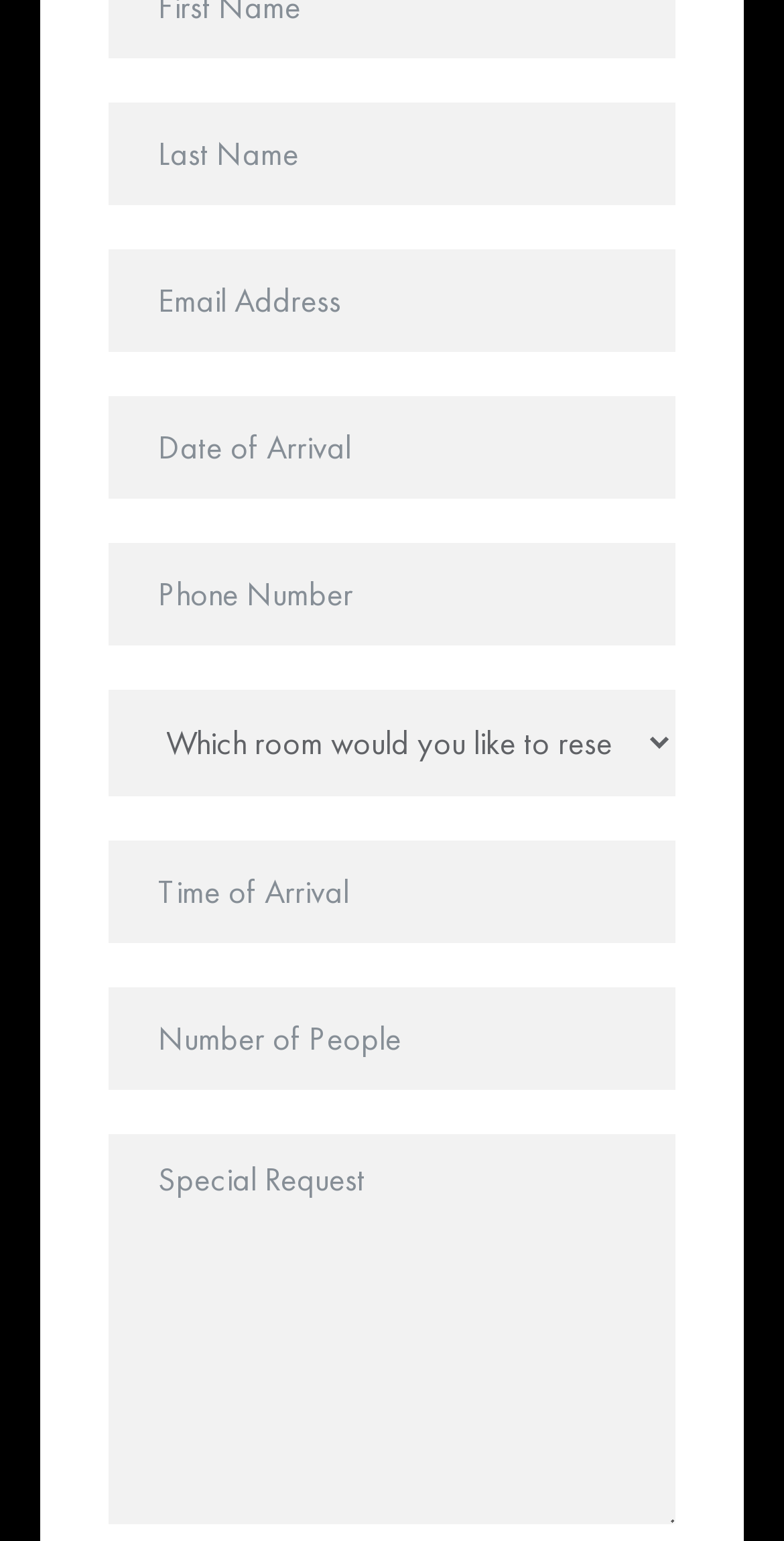What is the vertical position of the last input field?
Kindly give a detailed and elaborate answer to the question.

I compared the y1 and y2 coordinates of all input fields and found that the last input field has the largest y1 and y2 values, which means it is located at the bottom of the page.